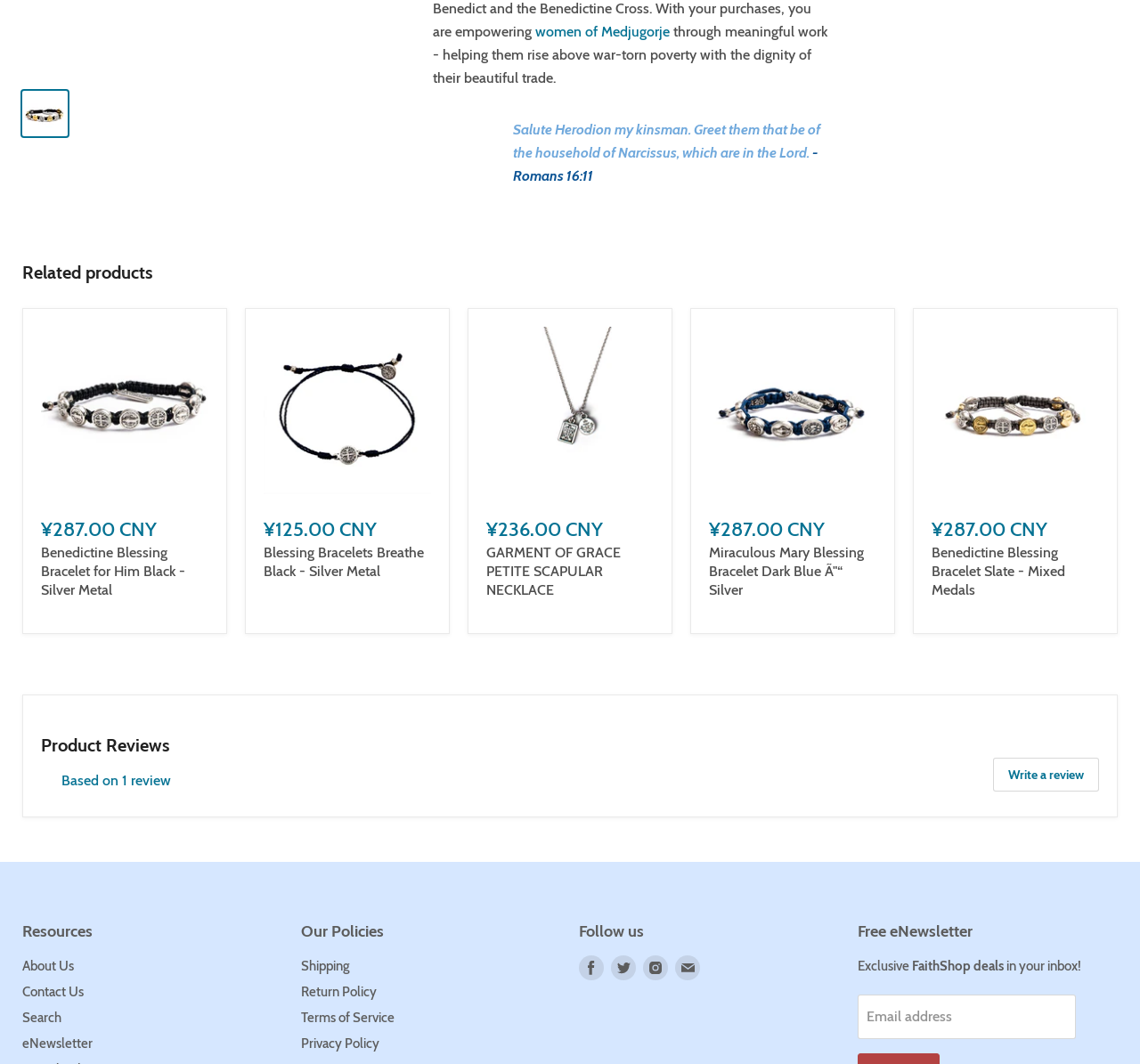Identify the bounding box coordinates for the UI element described as: "Based on 1 review".

[0.054, 0.726, 0.15, 0.741]